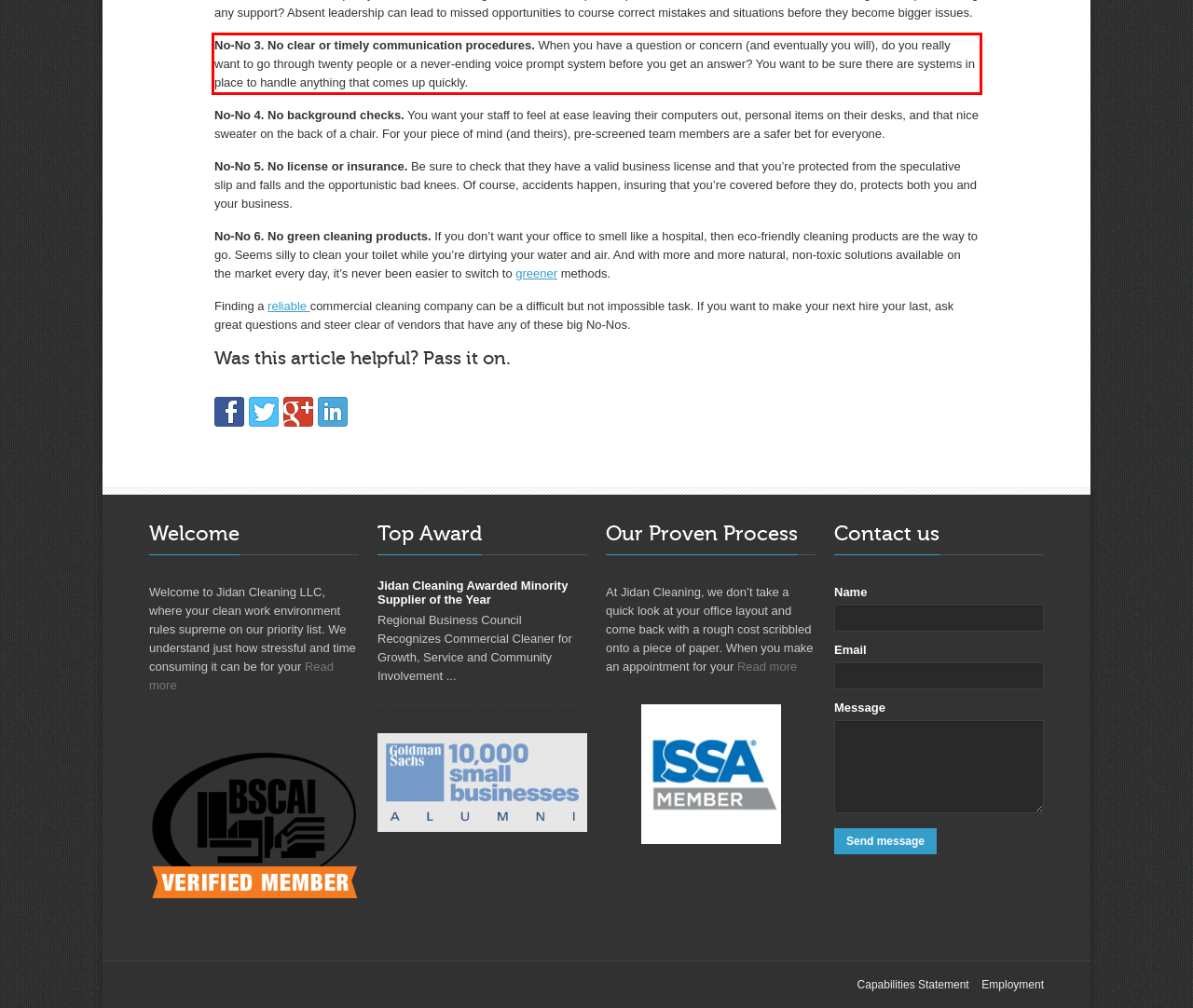From the screenshot of the webpage, locate the red bounding box and extract the text contained within that area.

No-No 3. No clear or timely communication procedures. When you have a question or concern (and eventually you will), do you really want to go through twenty people or a never-ending voice prompt system before you get an answer? You want to be sure there are systems in place to handle anything that comes up quickly.